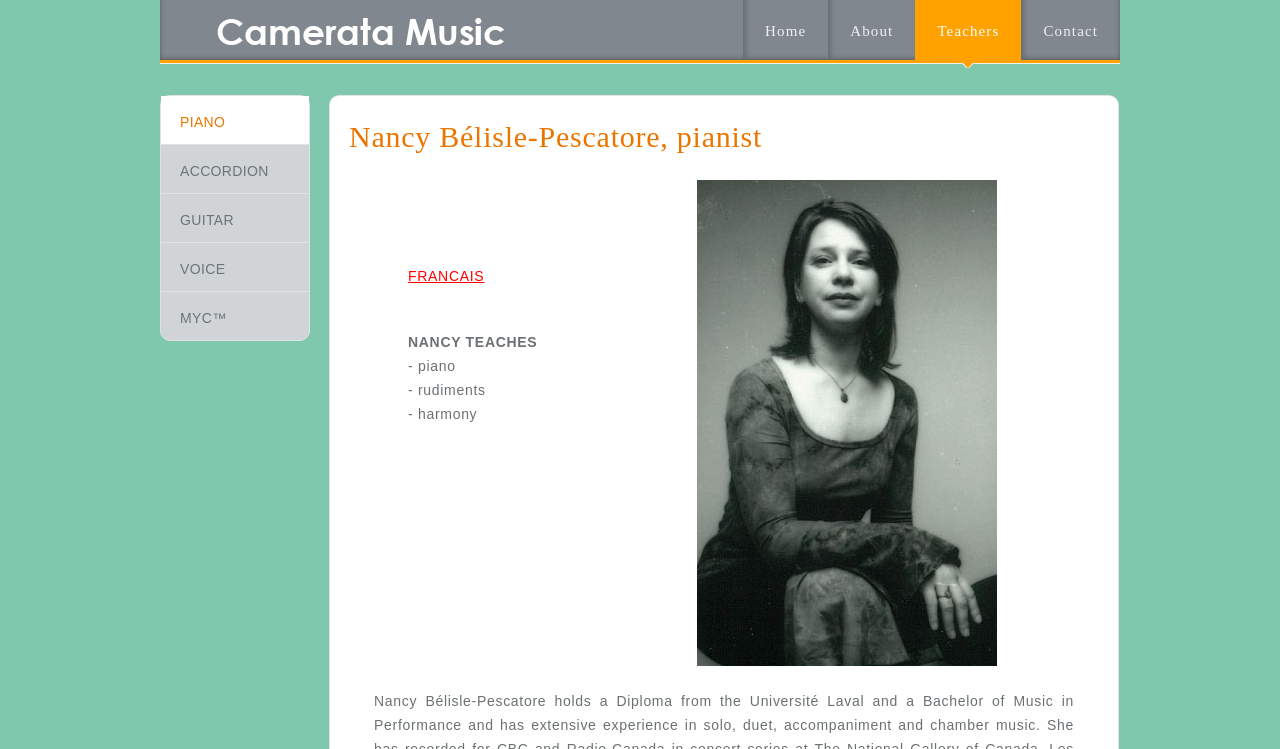Please provide the bounding box coordinates for the element that needs to be clicked to perform the instruction: "click the logo". The coordinates must consist of four float numbers between 0 and 1, formatted as [left, top, right, bottom].

[0.125, 0.0, 0.327, 0.083]